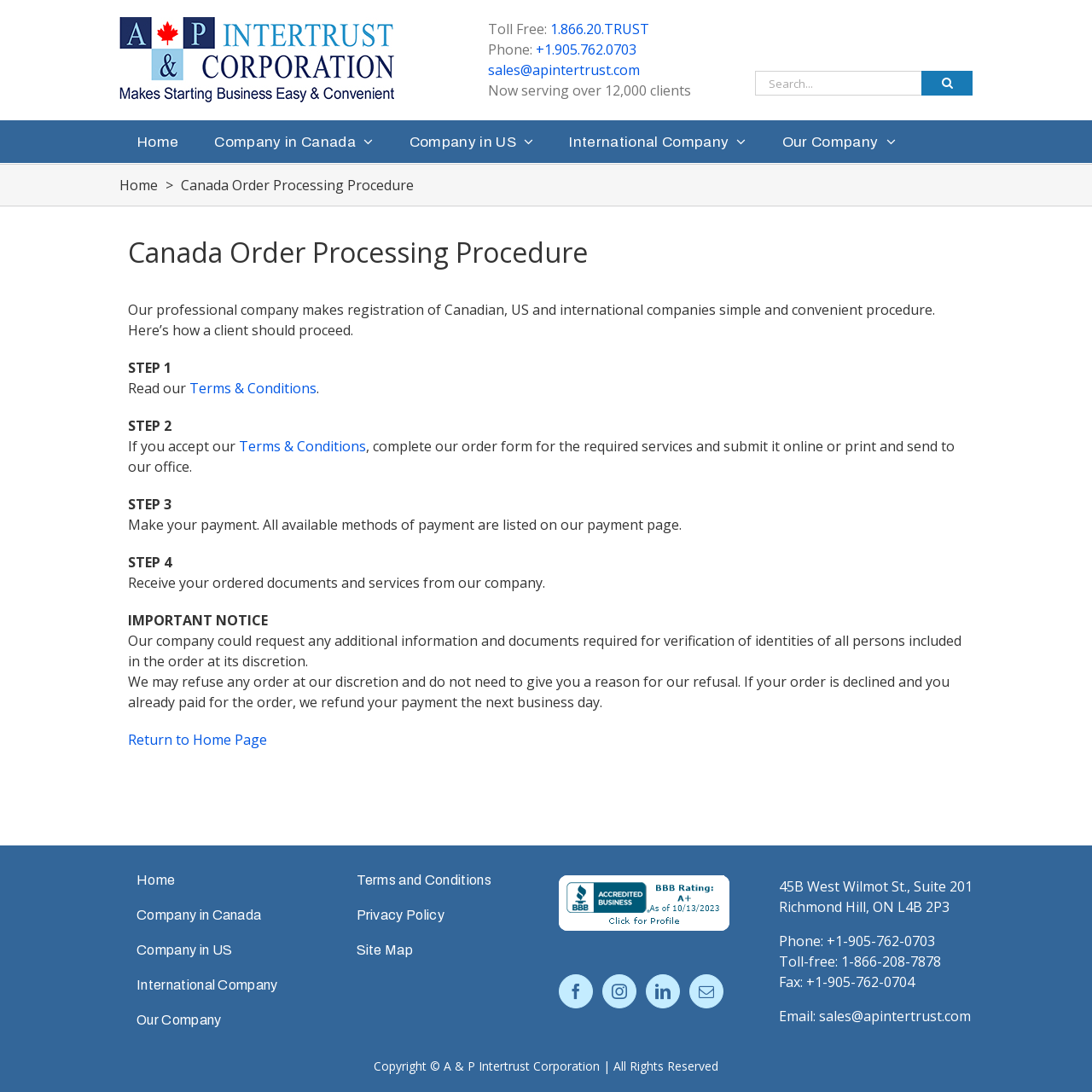What is the company's email address?
Using the image as a reference, give a one-word or short phrase answer.

sales@apintertrust.com